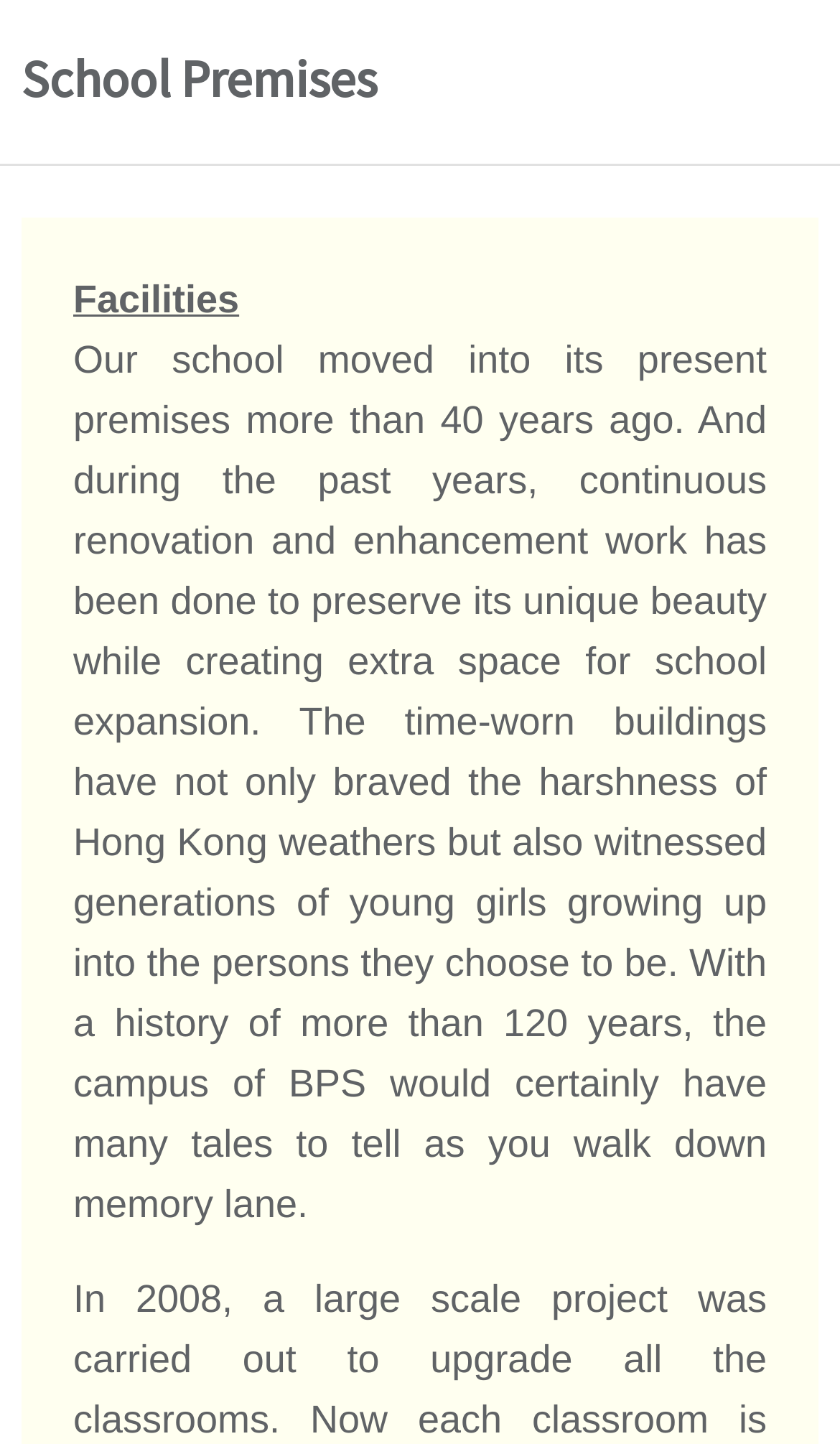Bounding box coordinates must be specified in the format (top-left x, top-left y, bottom-right x, bottom-right y). All values should be floating point numbers between 0 and 1. What are the bounding box coordinates of the UI element described as: HKDSE Results

[0.103, 0.202, 0.949, 0.248]